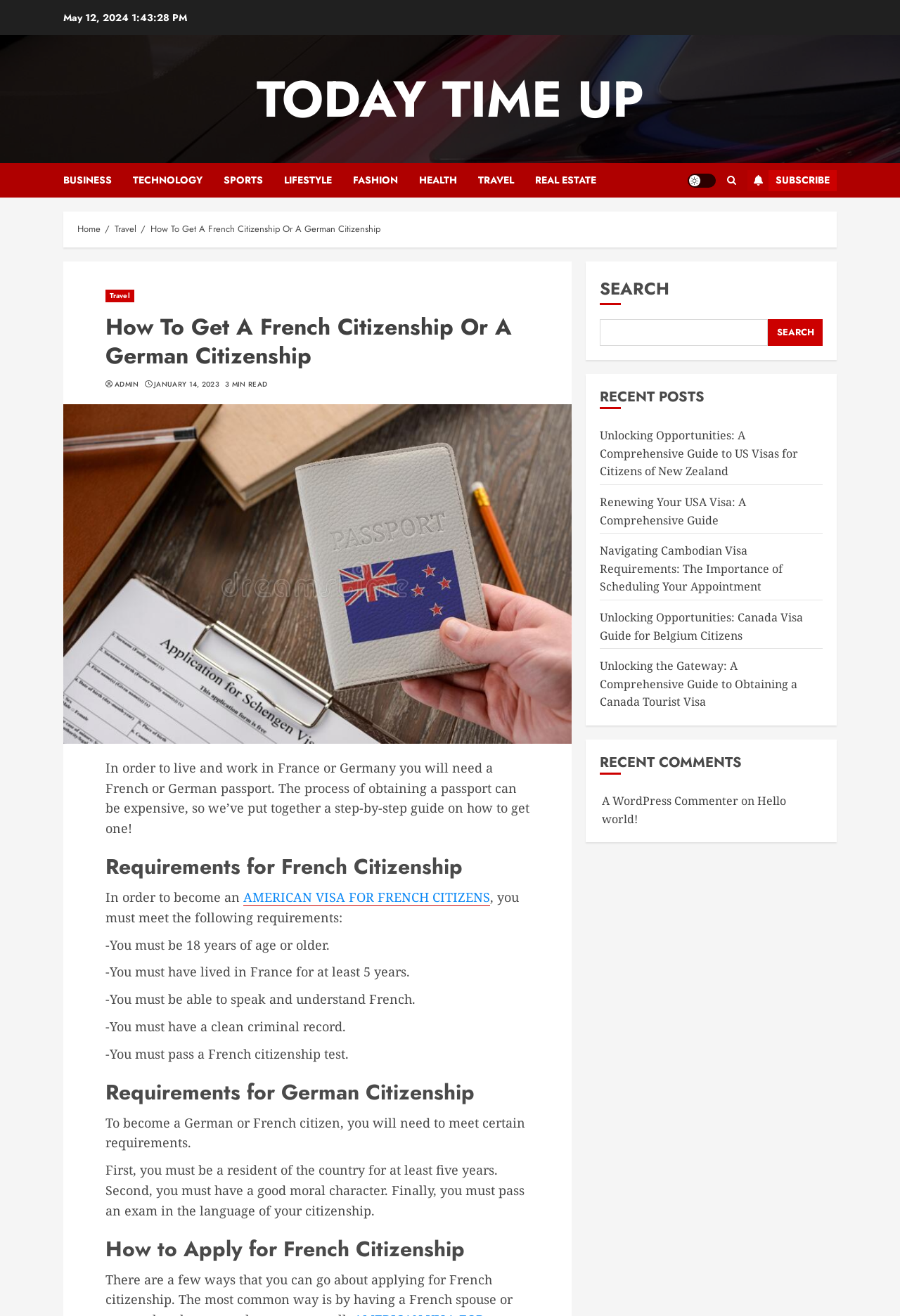Specify the bounding box coordinates of the element's area that should be clicked to execute the given instruction: "Click on the 'Can You Eat Raw Tuna? Guide to Safe Consumption' article". The coordinates should be four float numbers between 0 and 1, i.e., [left, top, right, bottom].

None